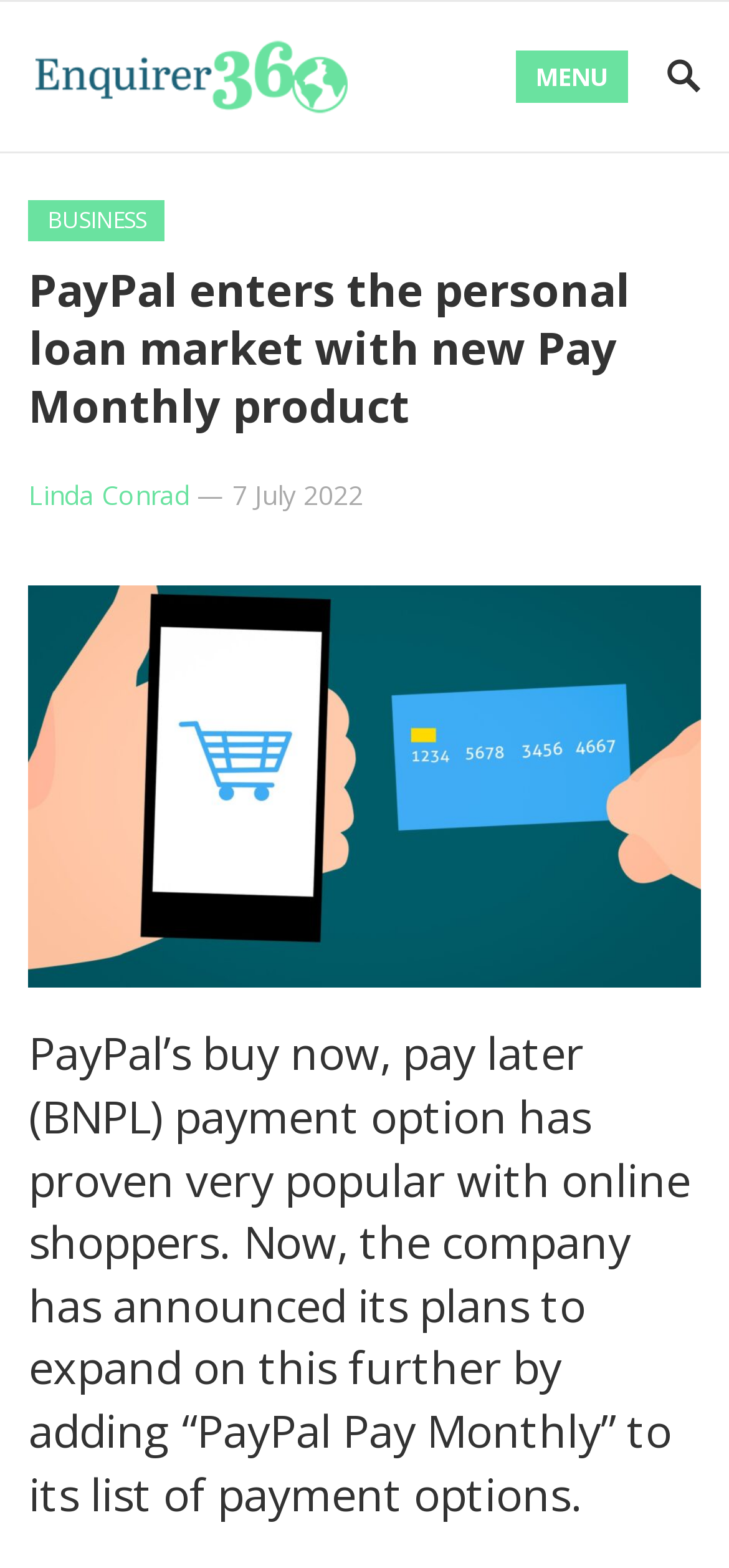Who is the author of the article?
Please answer the question with a single word or phrase, referencing the image.

Linda Conrad